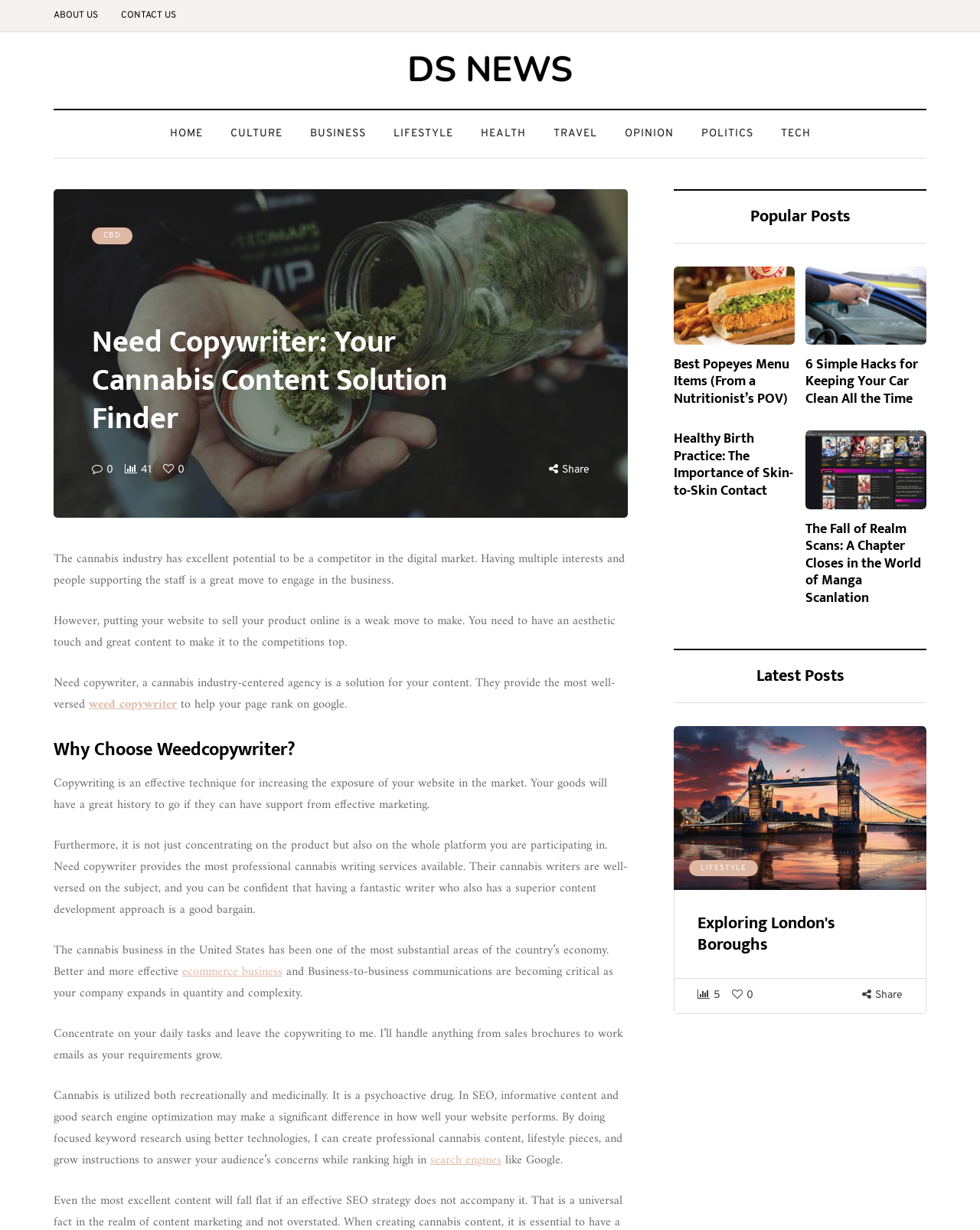Provide the bounding box coordinates of the HTML element described by the text: "Lifestyle".

[0.387, 0.102, 0.476, 0.116]